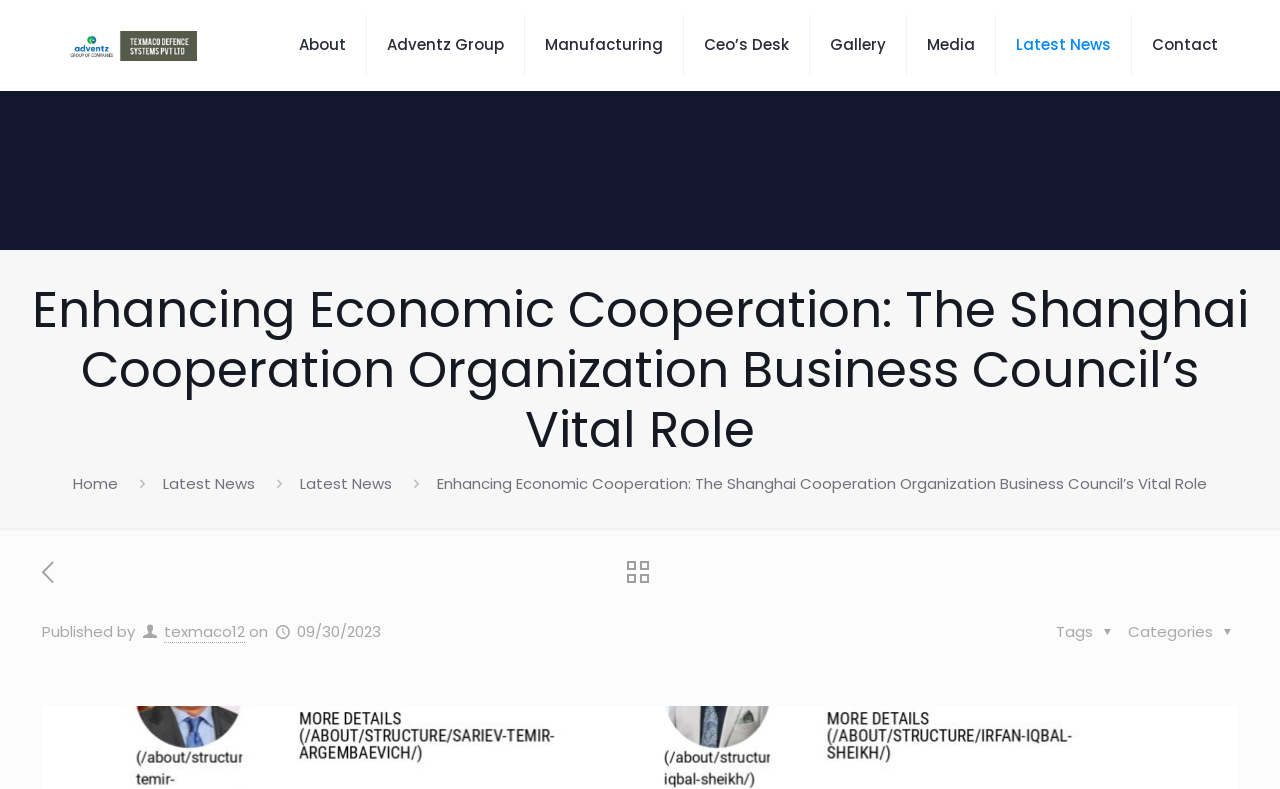What is the name of the company?
Please analyze the image and answer the question with as much detail as possible.

The name of the company can be found in the top-left corner of the webpage, where it is written as 'Texmaco Defence Systems Pvt. Ltd.' in a link format.